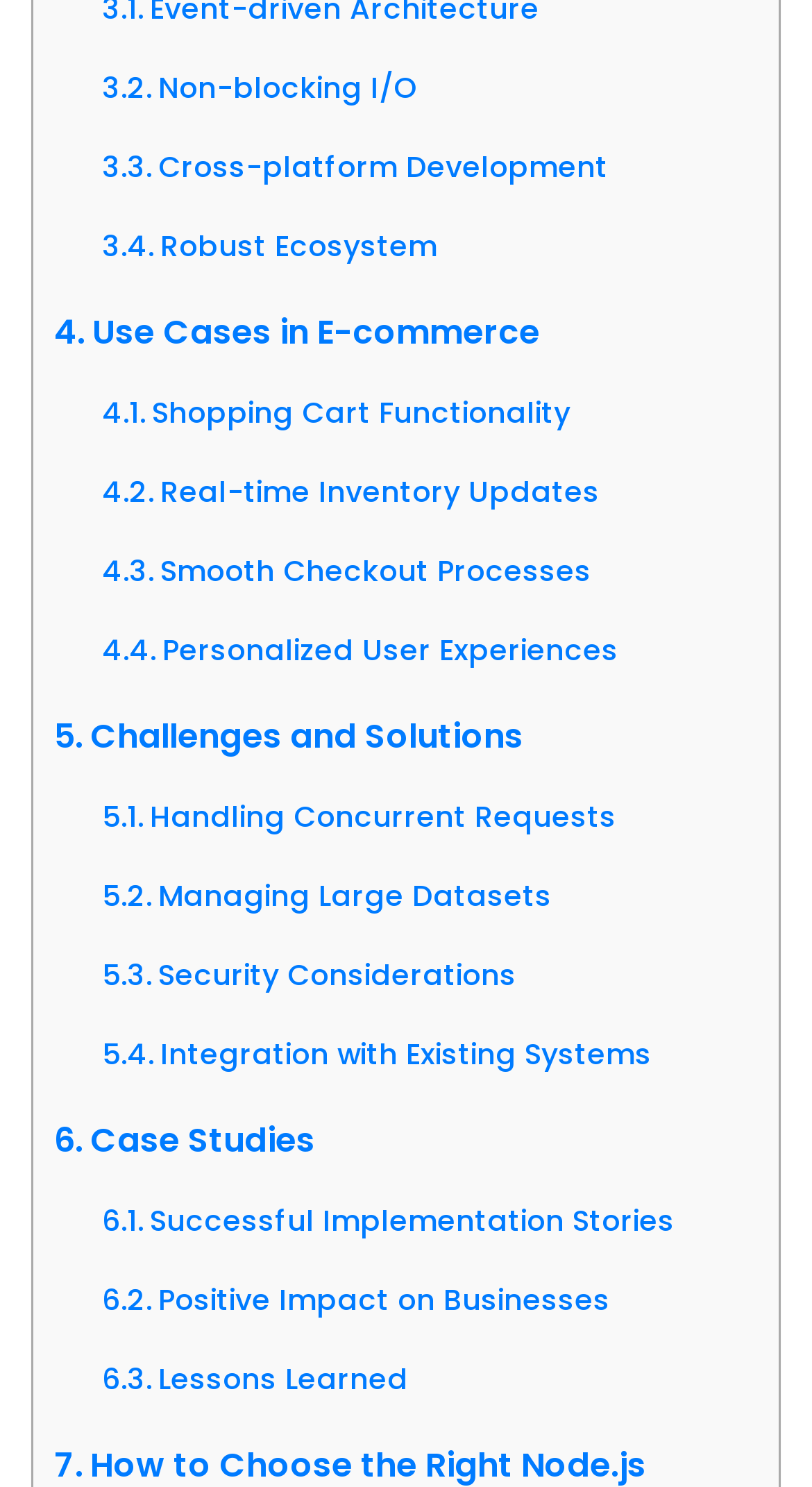Pinpoint the bounding box coordinates of the clickable area necessary to execute the following instruction: "Explore Use Cases in E-commerce". The coordinates should be given as four float numbers between 0 and 1, namely [left, top, right, bottom].

[0.067, 0.192, 0.665, 0.251]